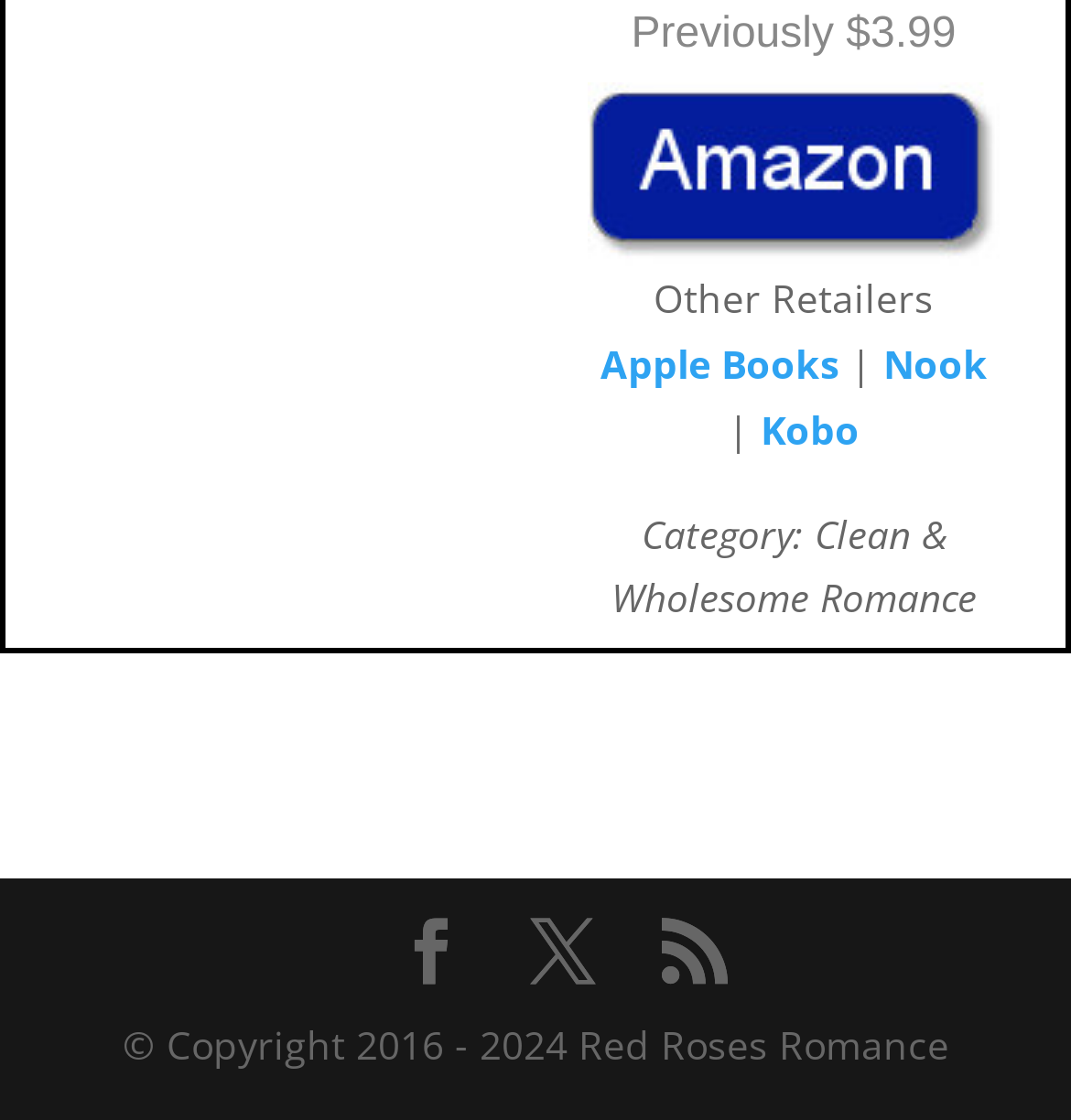Bounding box coordinates are specified in the format (top-left x, top-left y, bottom-right x, bottom-right y). All values are floating point numbers bounded between 0 and 1. Please provide the bounding box coordinate of the region this sentence describes: Accessibility

None